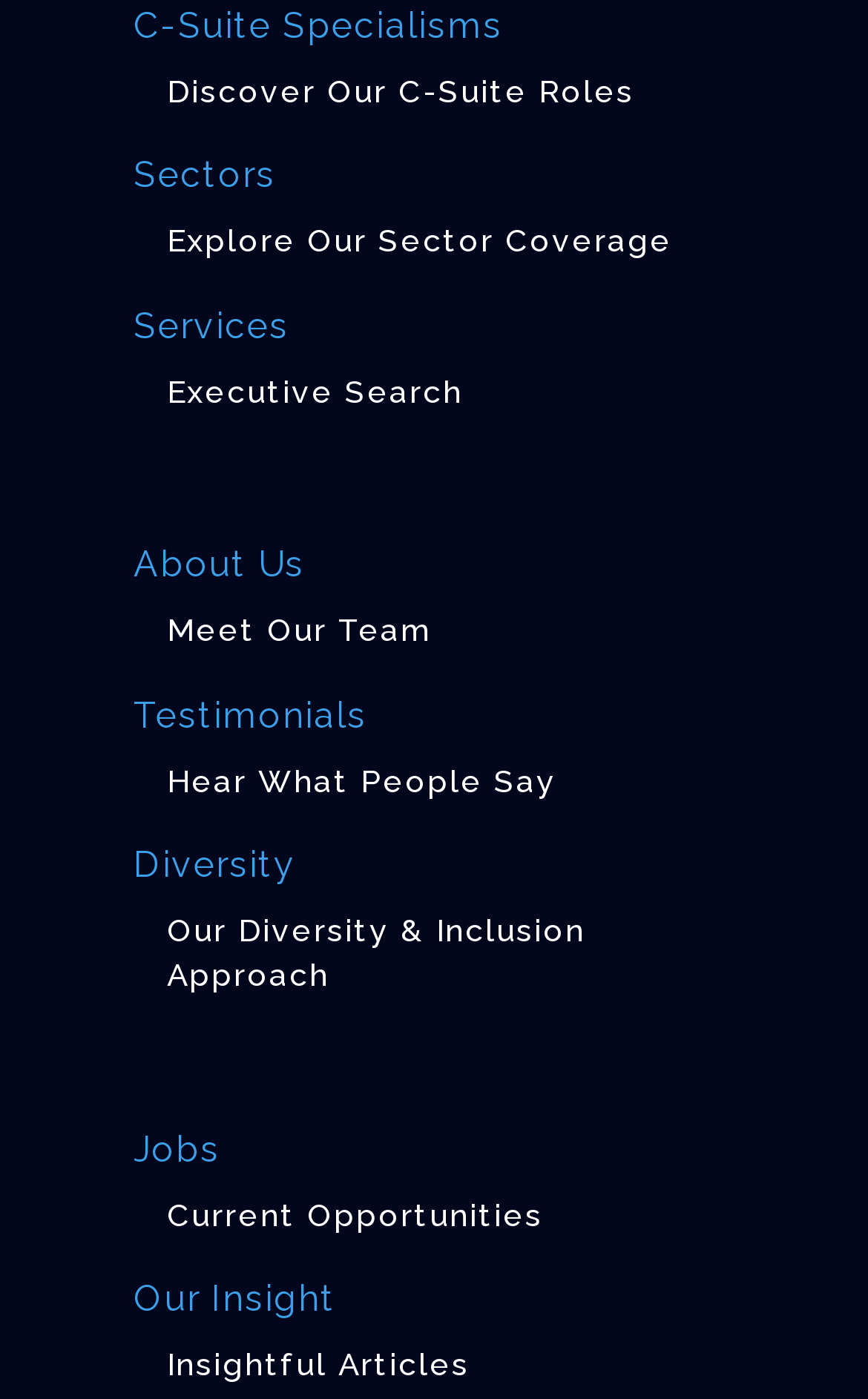What is the purpose of the 'About Us' section?
Observe the image and answer the question with a one-word or short phrase response.

Meet Our Team